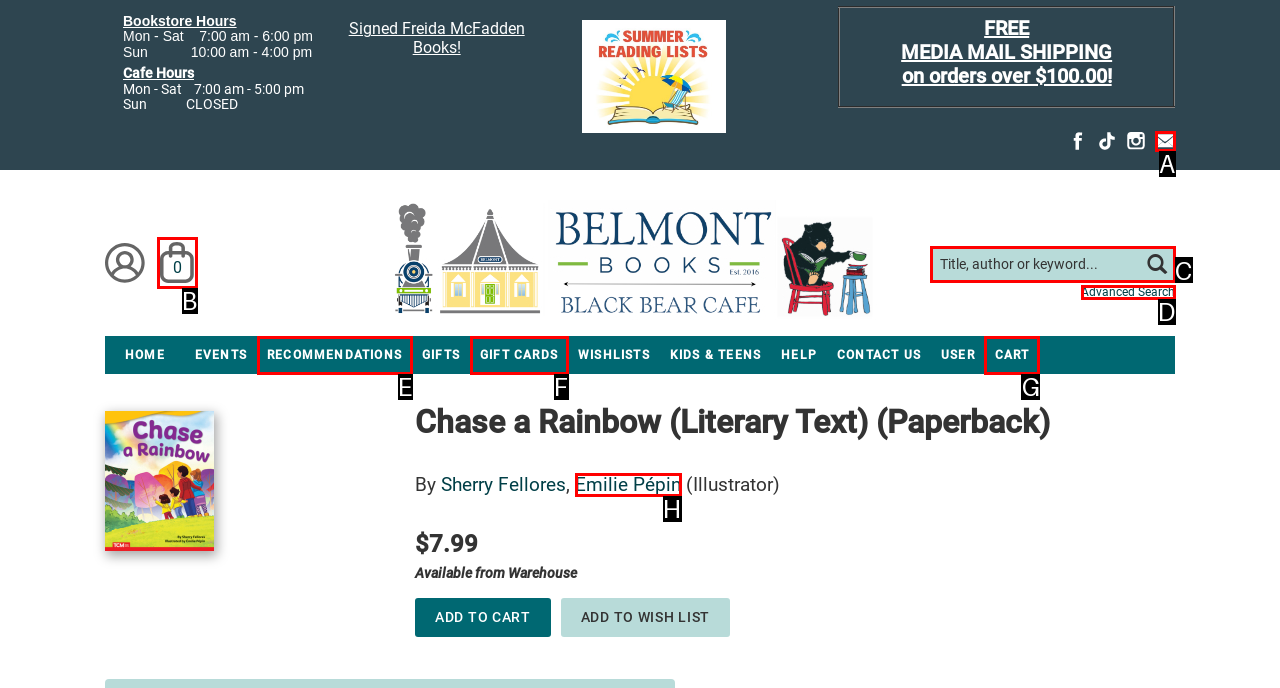Determine which option should be clicked to carry out this task: Search for a book
State the letter of the correct choice from the provided options.

C